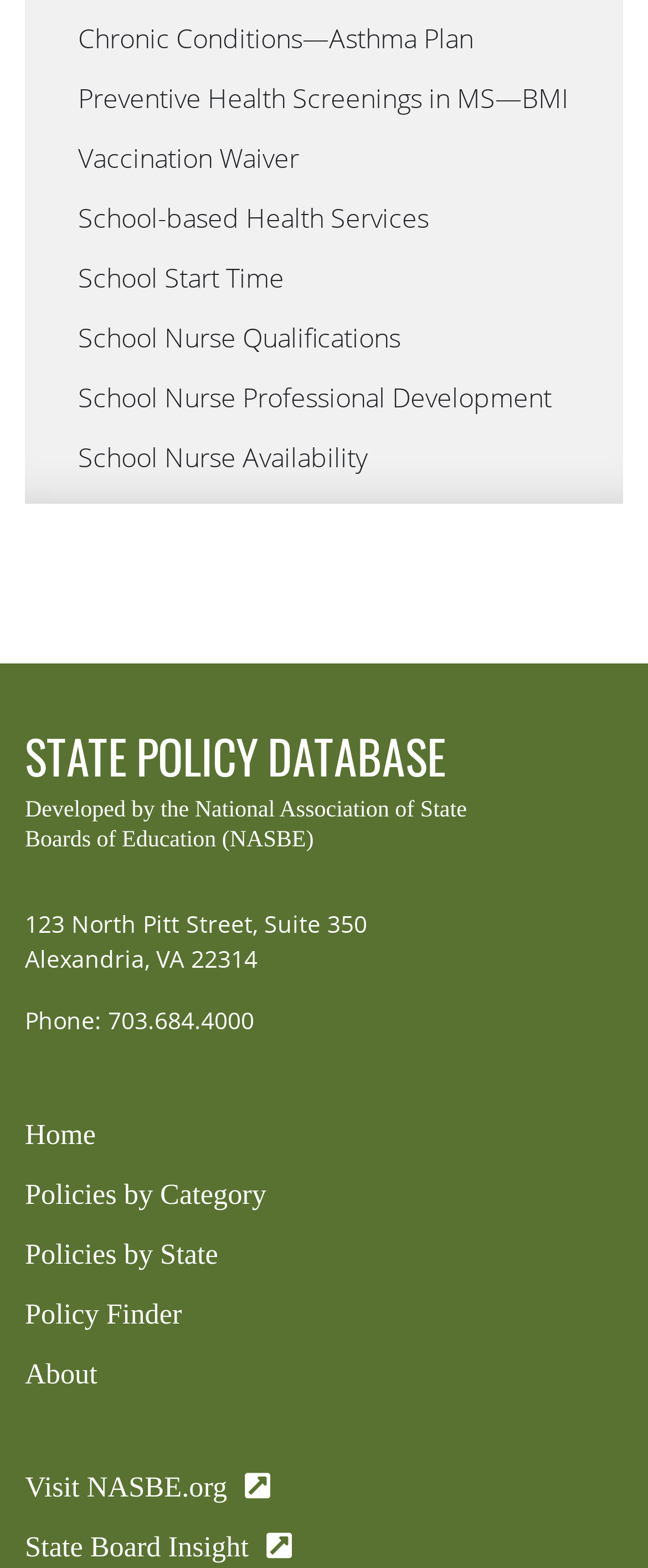Extract the bounding box coordinates of the UI element described by: "Policies by State". The coordinates should include four float numbers ranging from 0 to 1, e.g., [left, top, right, bottom].

[0.038, 0.789, 0.962, 0.81]